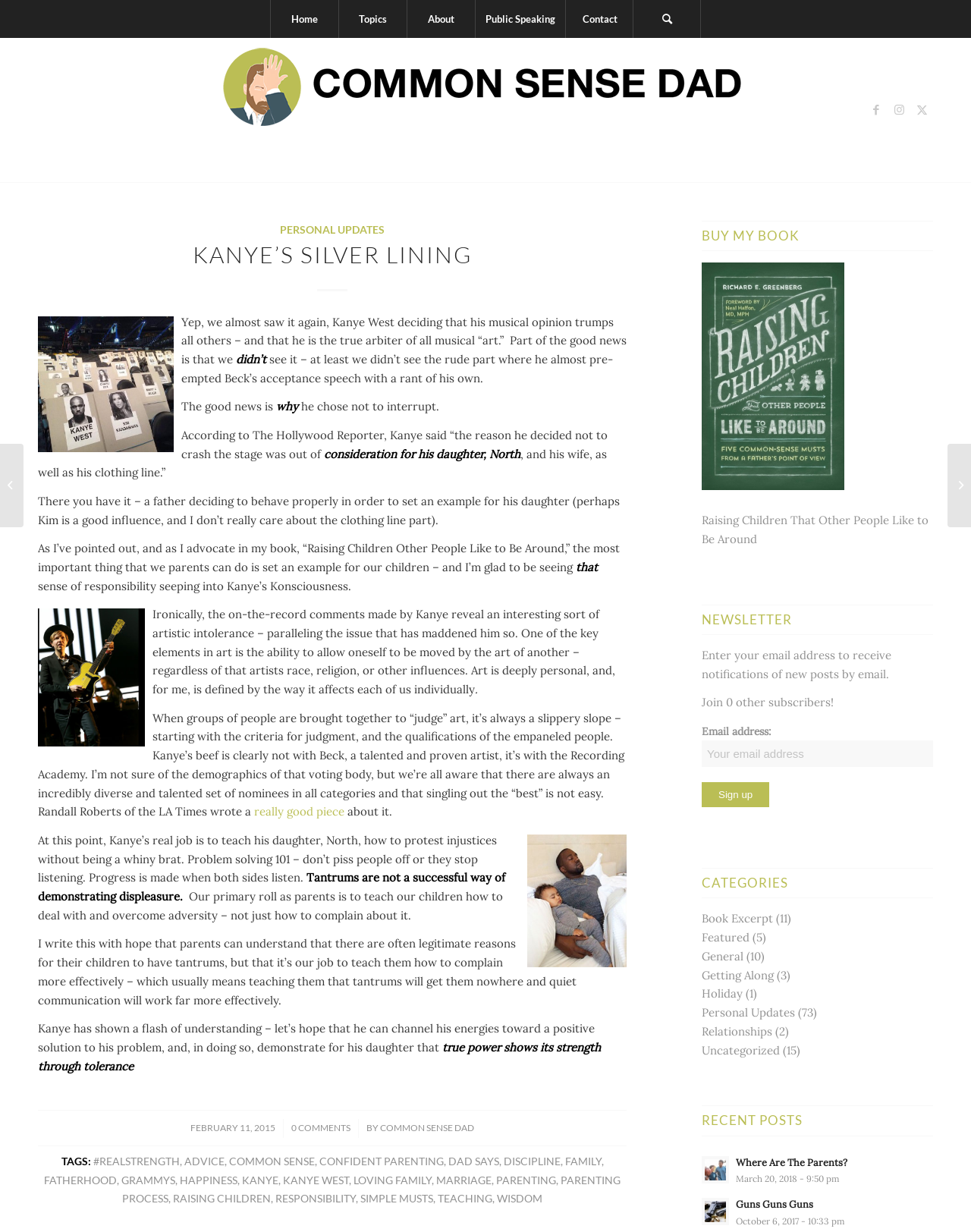Please identify the bounding box coordinates of the clickable region that I should interact with to perform the following instruction: "Read the 'PERSONAL UPDATES' section". The coordinates should be expressed as four float numbers between 0 and 1, i.e., [left, top, right, bottom].

[0.288, 0.182, 0.396, 0.192]